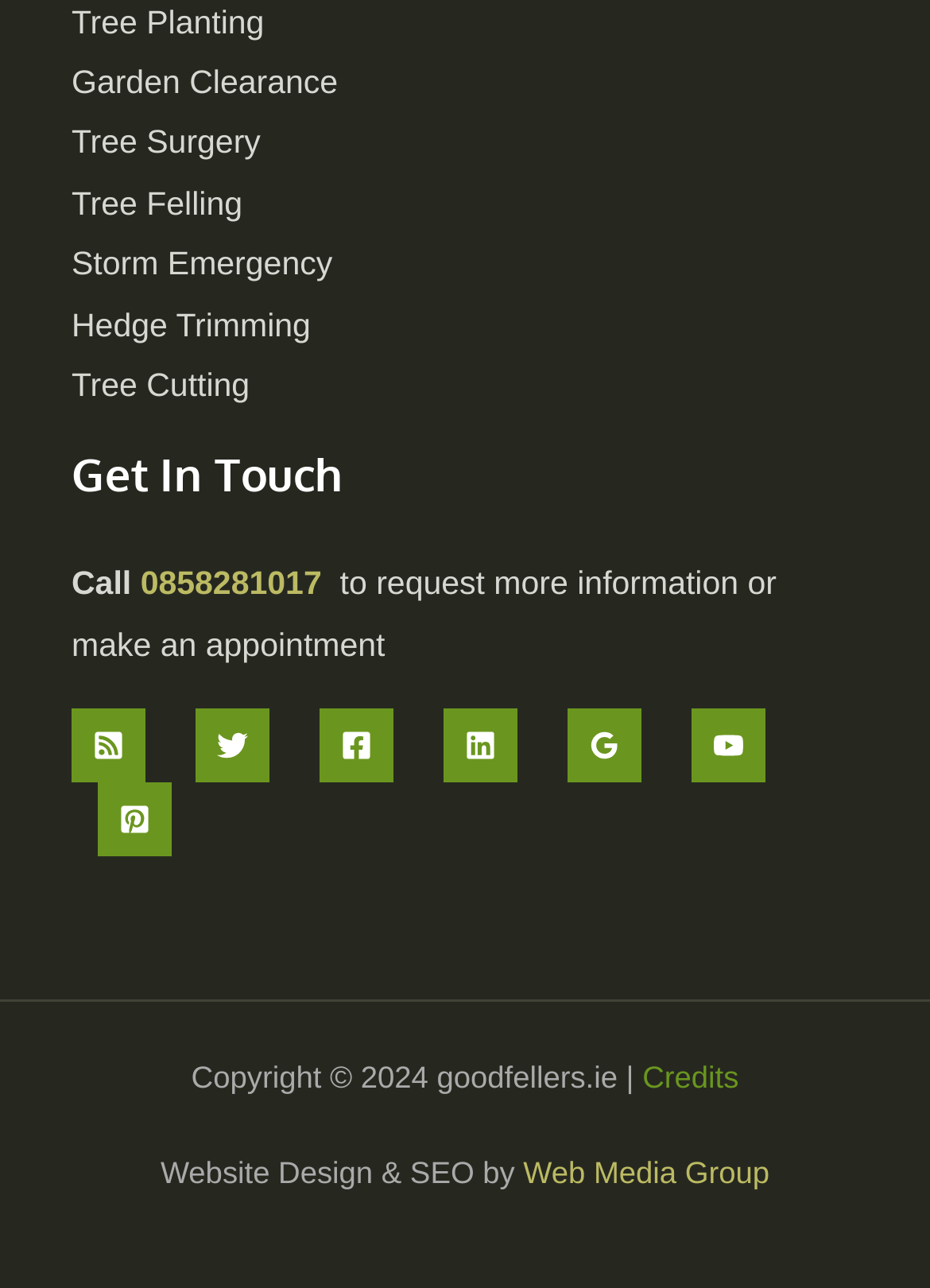Find the bounding box coordinates of the element to click in order to complete this instruction: "Click on Tree Planting". The bounding box coordinates must be four float numbers between 0 and 1, denoted as [left, top, right, bottom].

[0.077, 0.003, 0.284, 0.031]